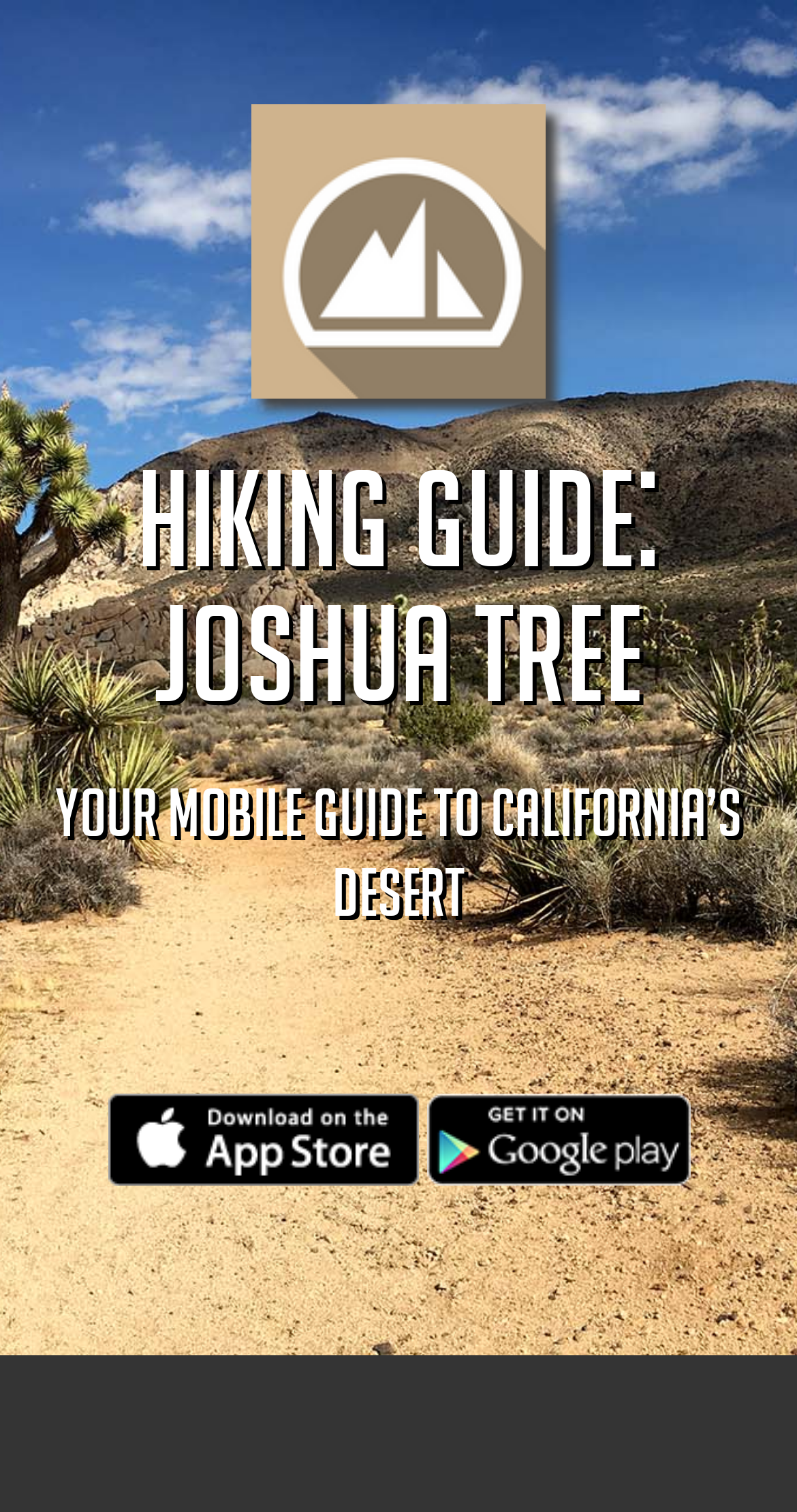Using the information in the image, give a comprehensive answer to the question: 
What is the purpose of the images on the page?

The images on the webpage are associated with the links to download the Joshua Tree Hiking Guide on the App Store and Google Play. They likely serve to illustrate the download options and make the links more visually appealing.